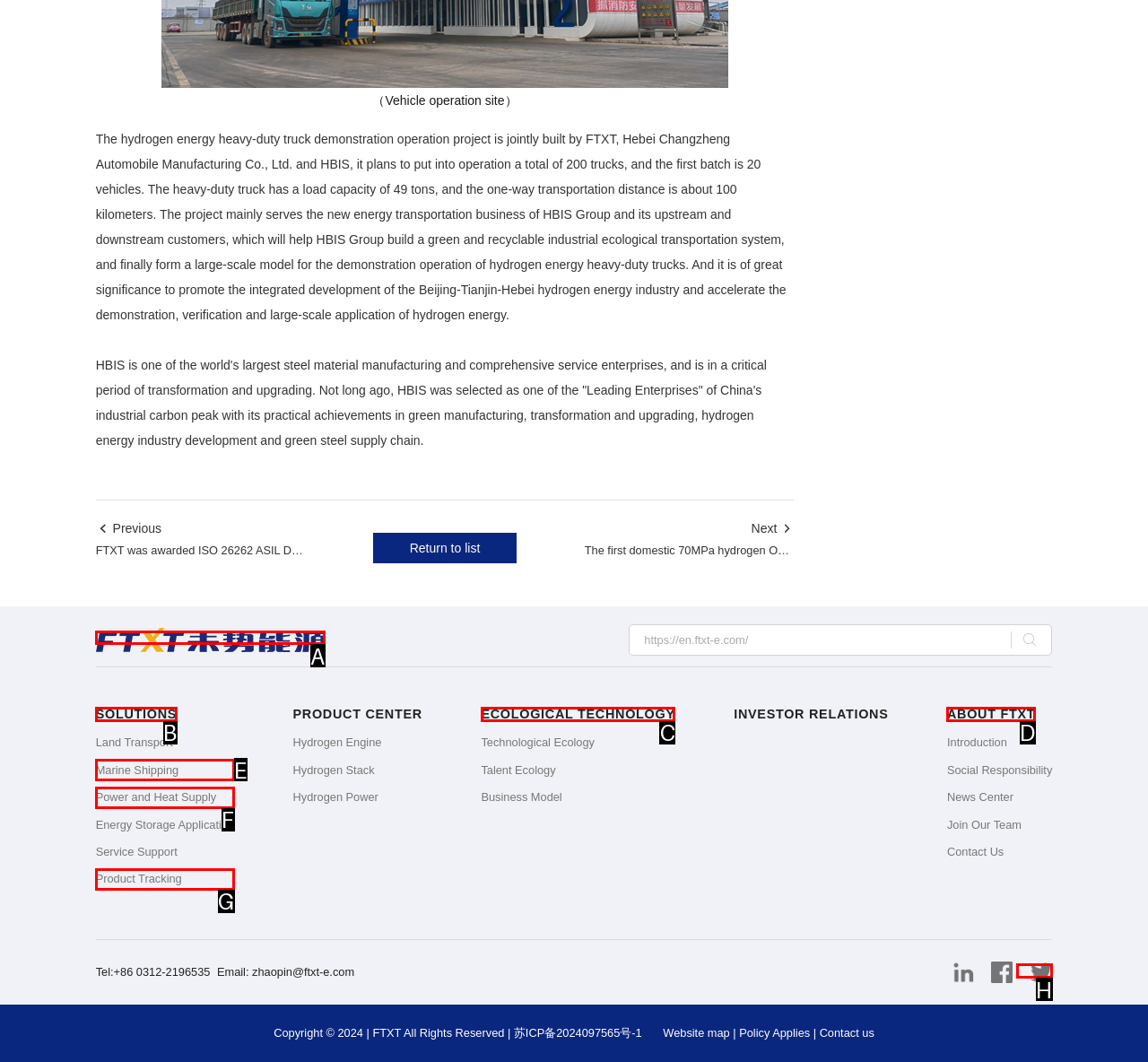Please indicate which HTML element should be clicked to fulfill the following task: Click the 'FTXT' link. Provide the letter of the selected option.

A